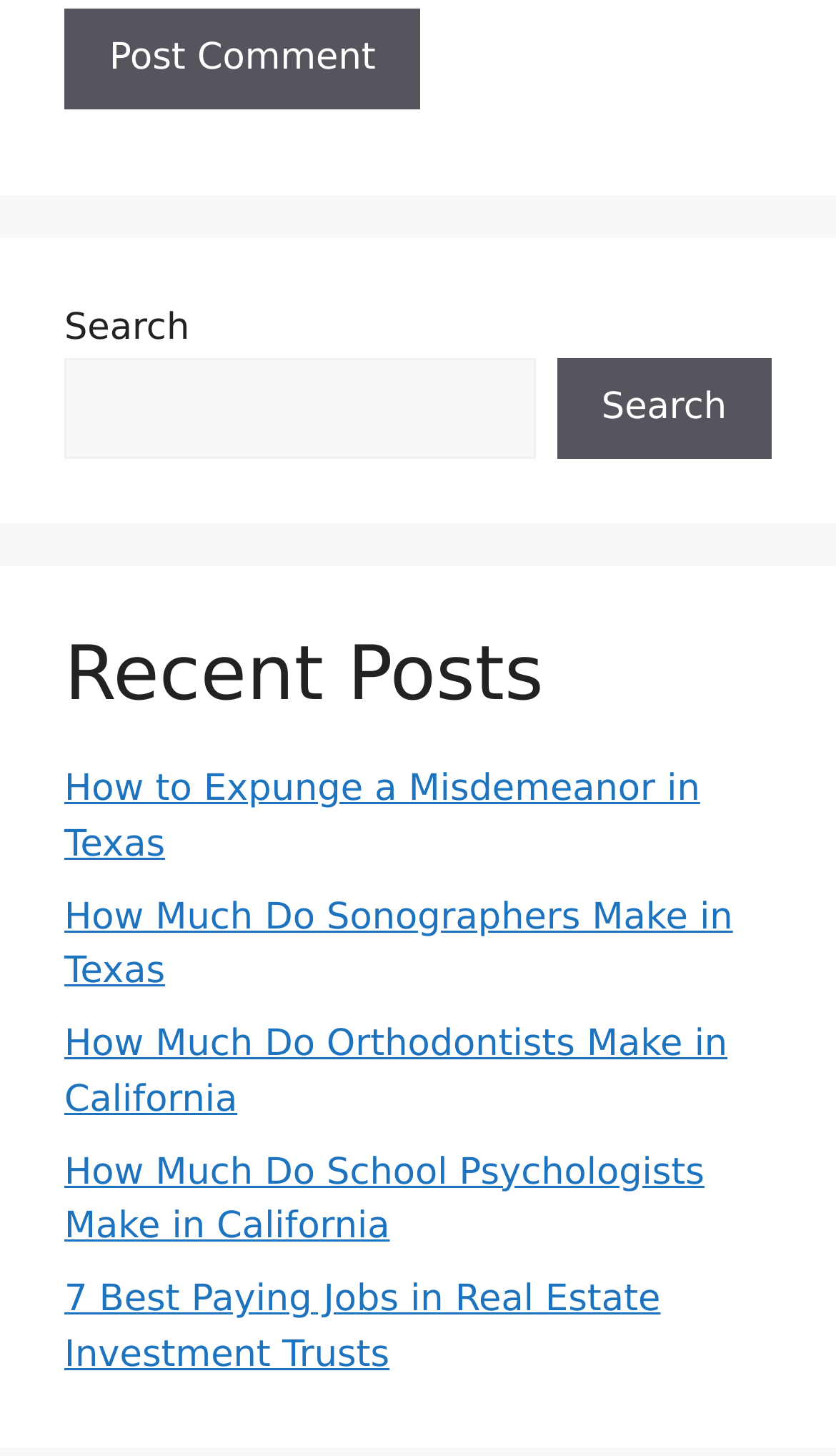How many search fields are there?
Provide an in-depth and detailed explanation in response to the question.

There is only one search field on the webpage, which is located in the middle section and has a label 'Search'.